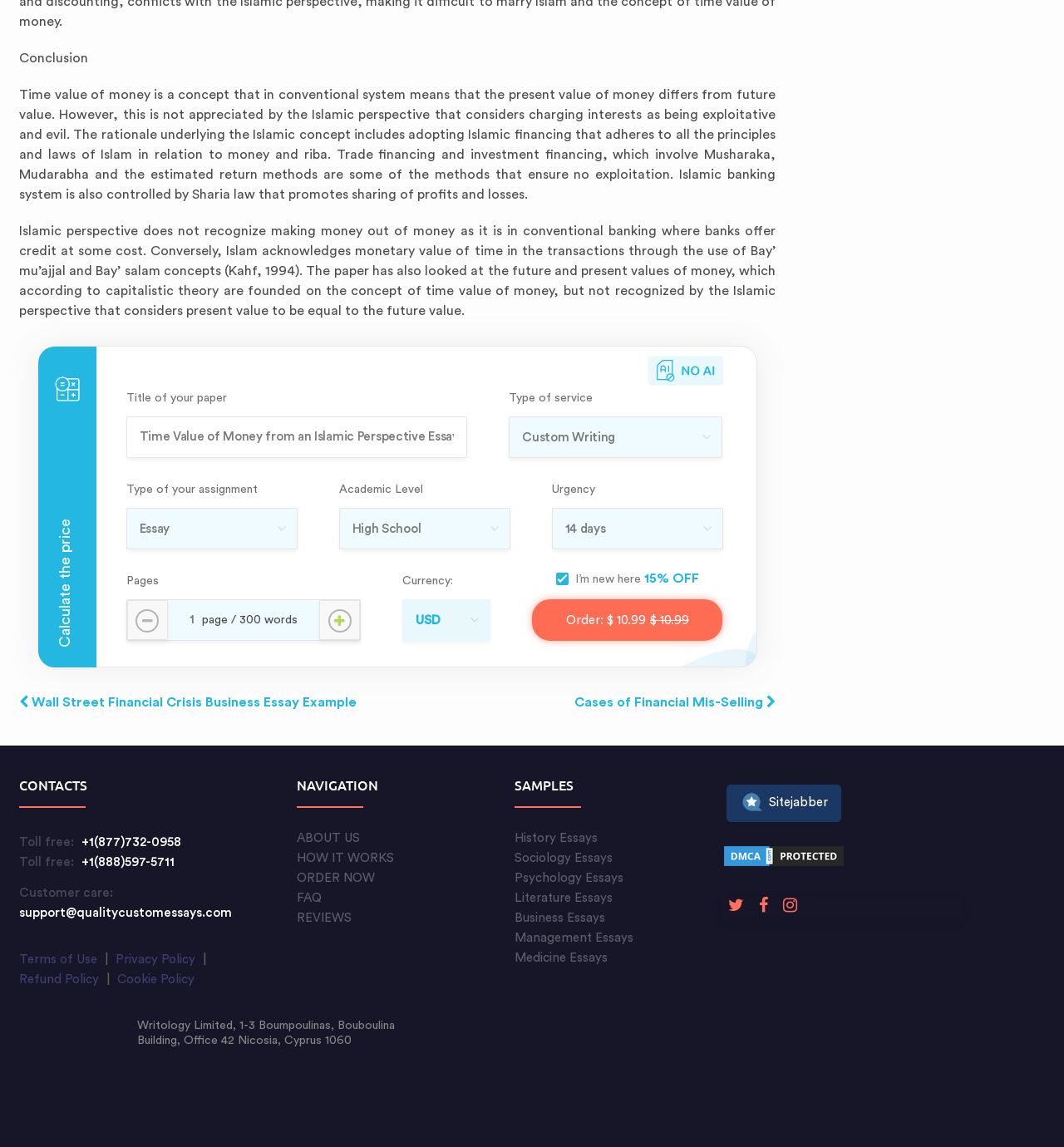Please locate the bounding box coordinates for the element that should be clicked to achieve the following instruction: "View Wall Street Financial Crisis Business Essay Example". Ensure the coordinates are given as four float numbers between 0 and 1, i.e., [left, top, right, bottom].

[0.018, 0.607, 0.335, 0.618]